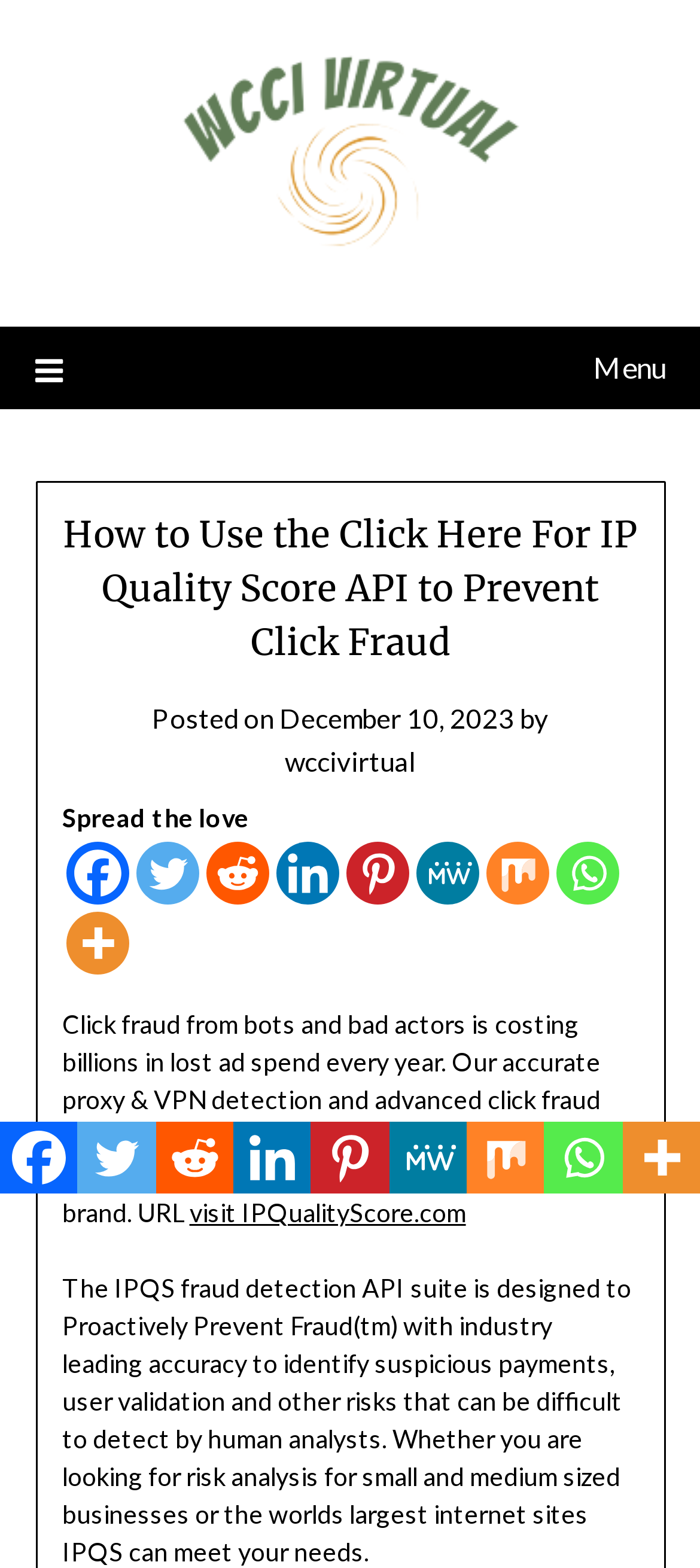Give a full account of the webpage's elements and their arrangement.

The webpage appears to be an article or blog post from WCCI Virtual, with a focus on click fraud prevention. At the top left of the page, there is a logo and link to WCCI Virtual. To the right of the logo, there is a menu icon with a dropdown menu containing a header with the title "How to Use the Click Here For IP Quality Score API to Prevent Click Fraud". Below the title, there is a section with the date "December 10, 2023" and the author "wccivirtual".

Below the header section, there is a social media sharing section with links to various platforms such as Facebook, Twitter, Reddit, and more. This section is followed by a brief introduction to the topic of click fraud, stating that it costs billions in lost ad spend every year and that the company's accurate proxy and VPN detection and advanced click fraud prevention tools can help prevent the majority of these fraudulent activities.

Further down the page, there is a call-to-action link to visit IPQualityScore.com, and a longer paragraph describing the IPQS fraud detection API suite, which is designed to proactively prevent fraud with industry-leading accuracy.

At the bottom of the page, there is another social media sharing section with the same links as before. Overall, the page appears to be promoting the IPQS fraud detection API suite as a solution to click fraud prevention.